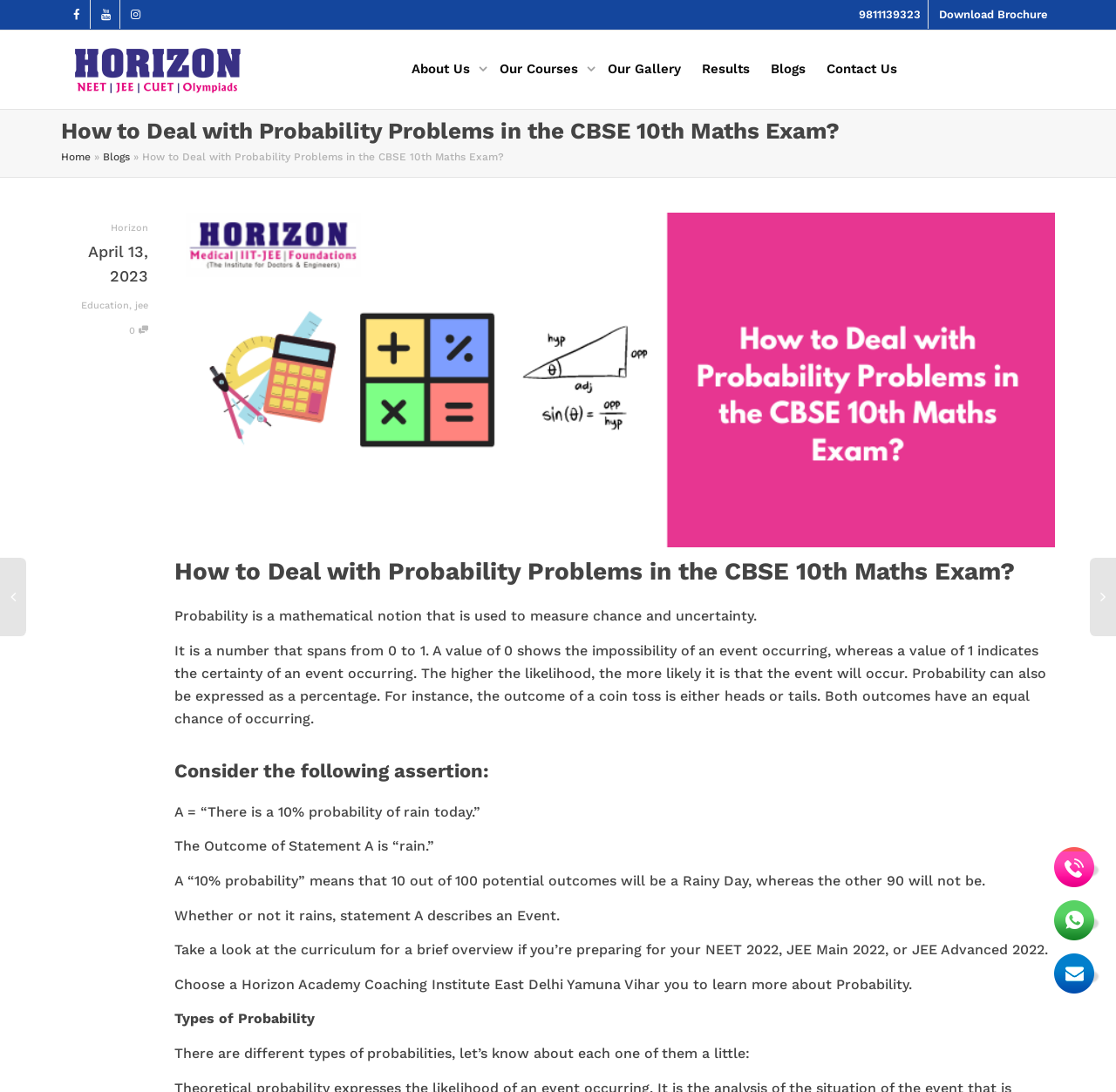Please specify the bounding box coordinates of the region to click in order to perform the following instruction: "Contact Us".

[0.74, 0.028, 0.804, 0.098]